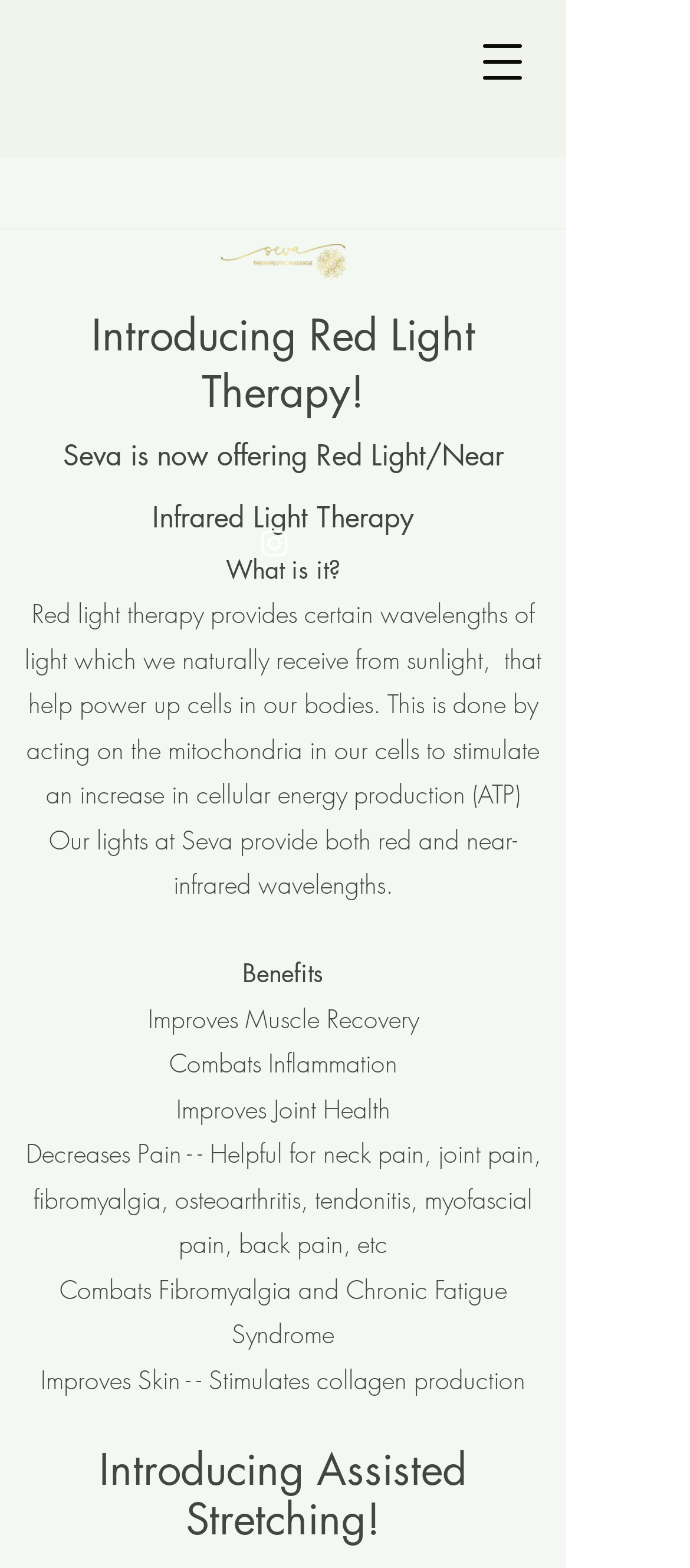What is assisted stretching?
Using the image as a reference, give an elaborate response to the question.

The webpage mentions 'Introducing Assisted Stretching!' which suggests that assisted stretching is a new service or offering introduced by Seva, but the exact details of this service are not provided on the webpage.